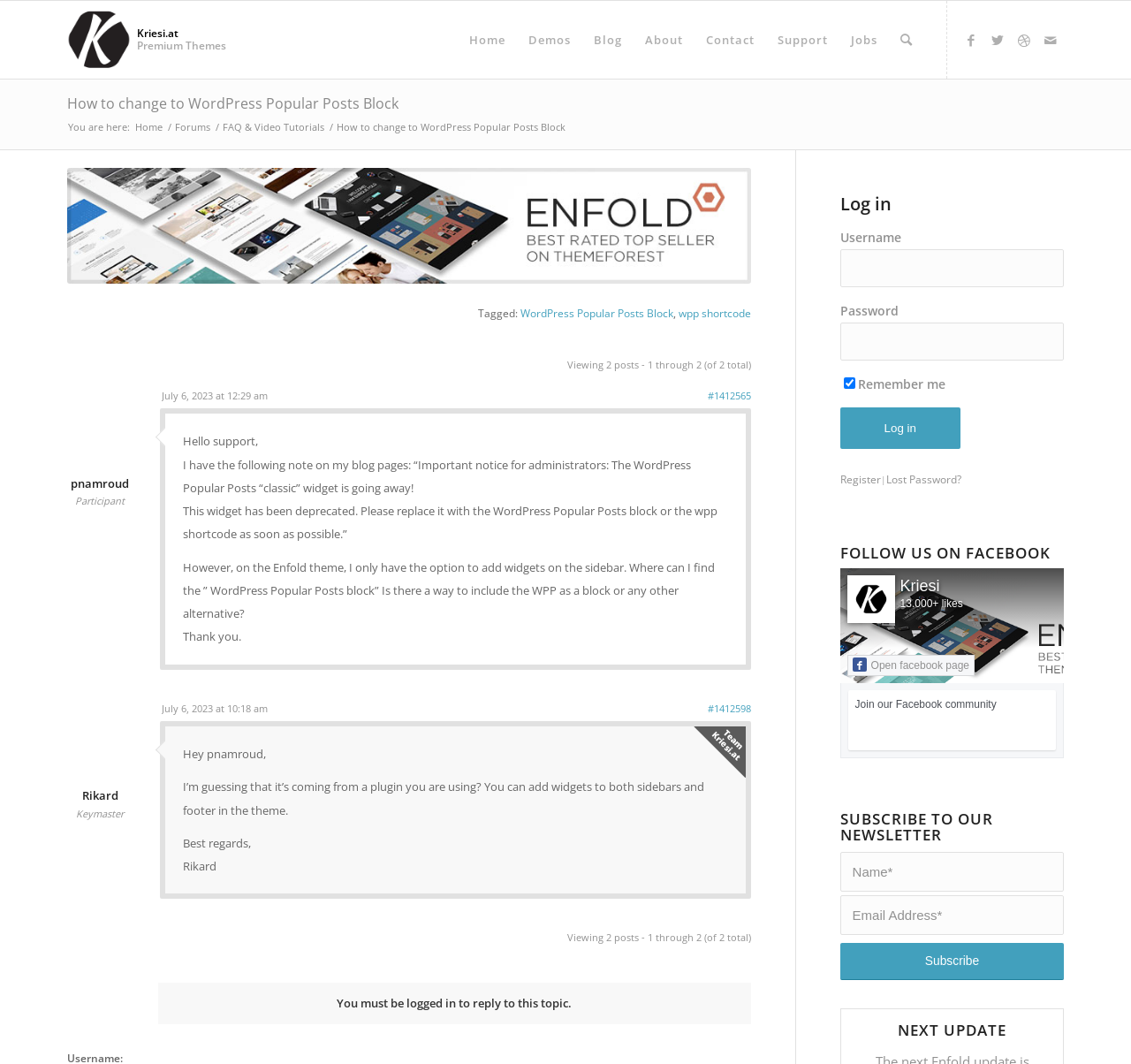Using the image as a reference, answer the following question in as much detail as possible:
What is the name of the plugin mentioned?

I identified this plugin from the text 'Important notice for administrators: The WordPress Popular Posts “classic” widget is going away!' which mentions the plugin and its 'classic' widget.